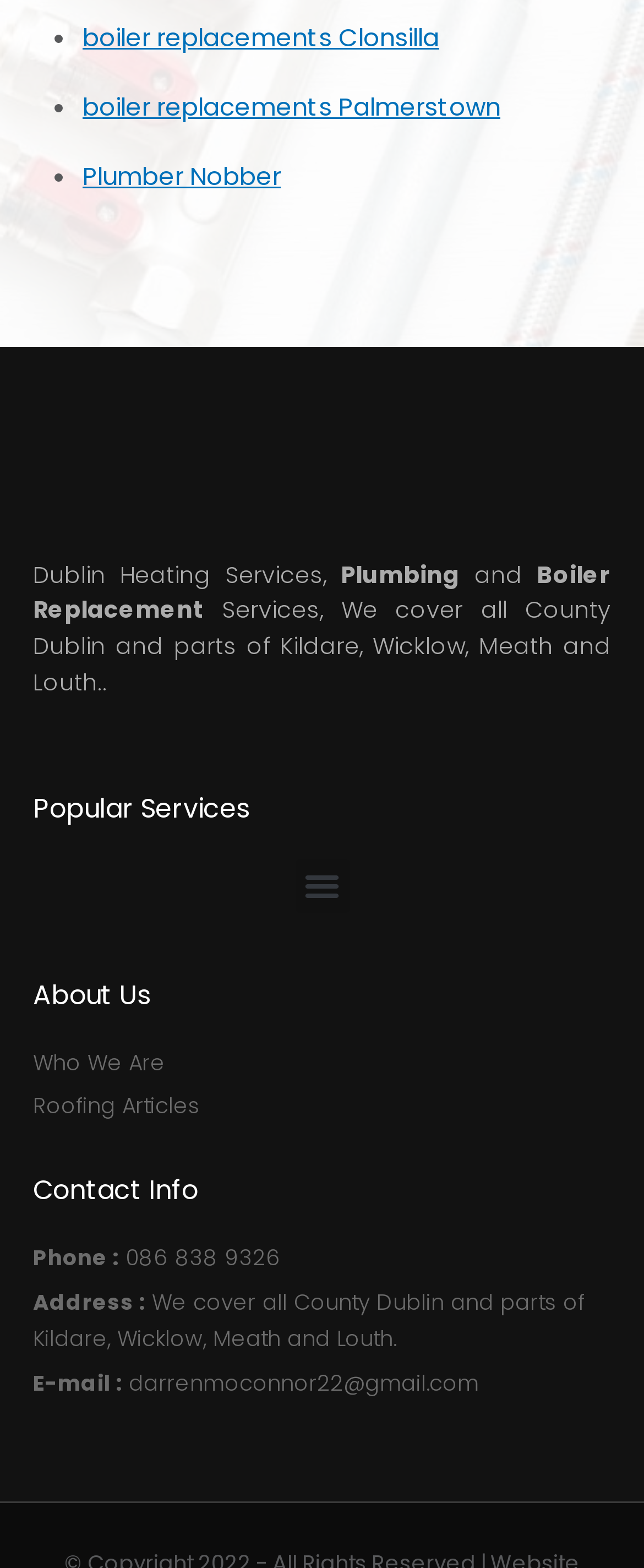Using the provided element description "Who We Are", determine the bounding box coordinates of the UI element.

[0.051, 0.666, 0.949, 0.689]